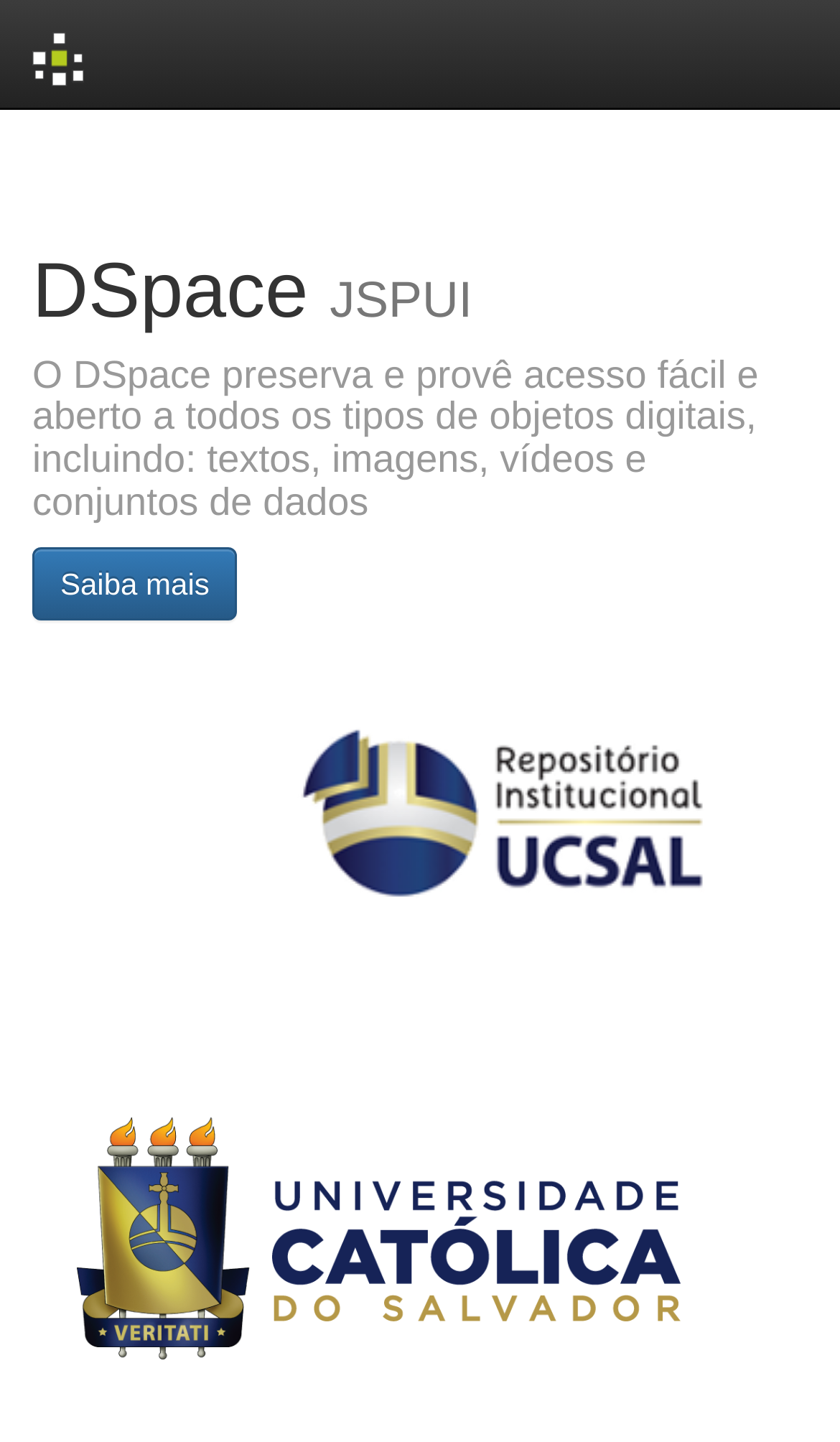What is the logo at the top left corner? Refer to the image and provide a one-word or short phrase answer.

DSpace logo